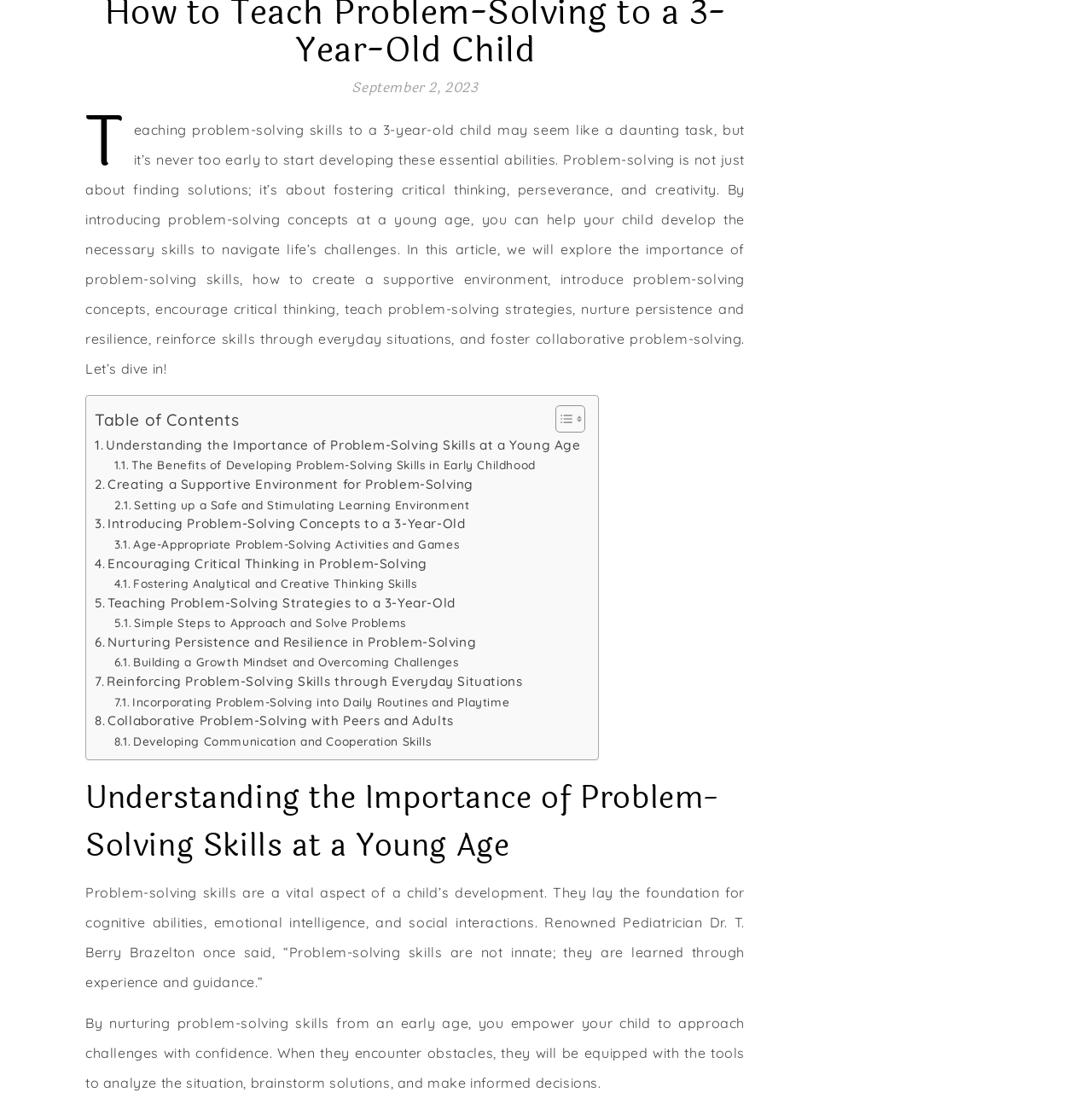Answer the question in one word or a short phrase:
What is the date mentioned at the top of the page?

September 2, 2023